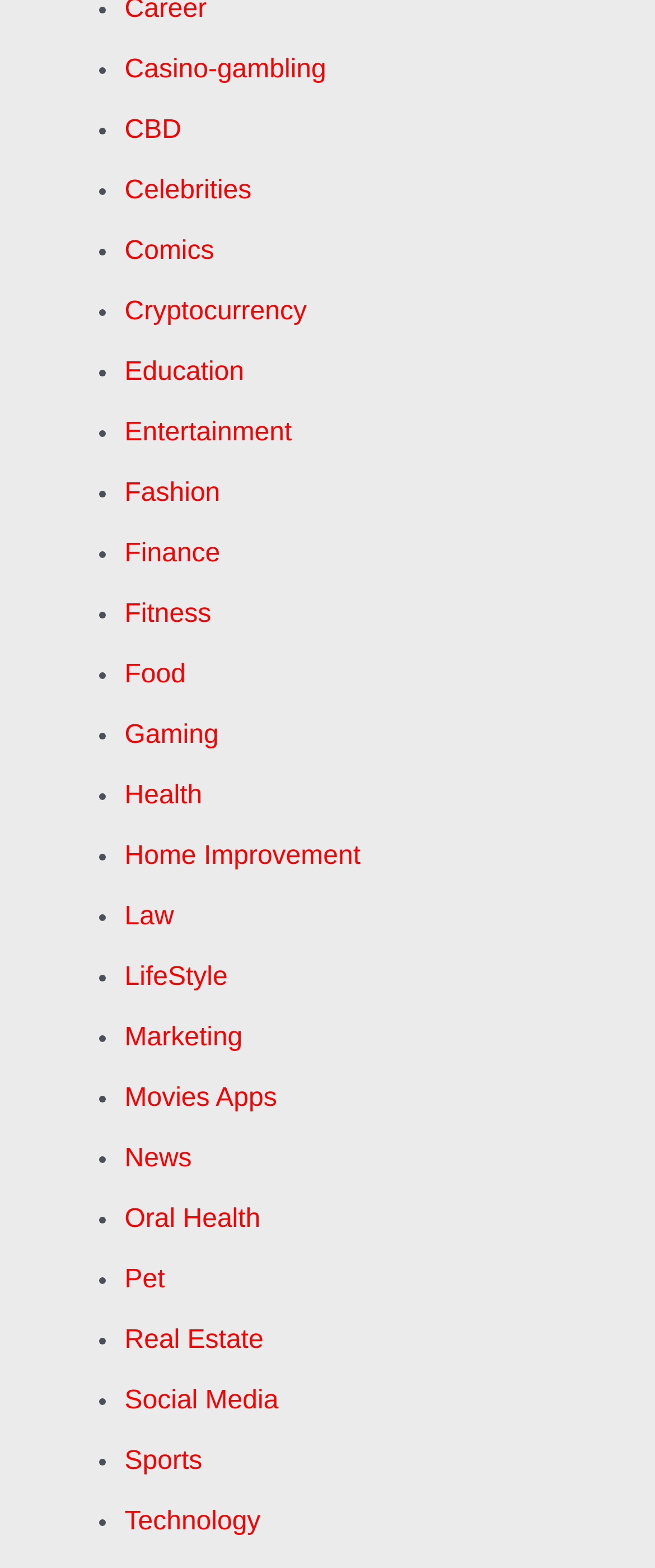Can you pinpoint the bounding box coordinates for the clickable element required for this instruction: "Browse the Technology category"? The coordinates should be four float numbers between 0 and 1, i.e., [left, top, right, bottom].

[0.19, 0.962, 0.398, 0.98]